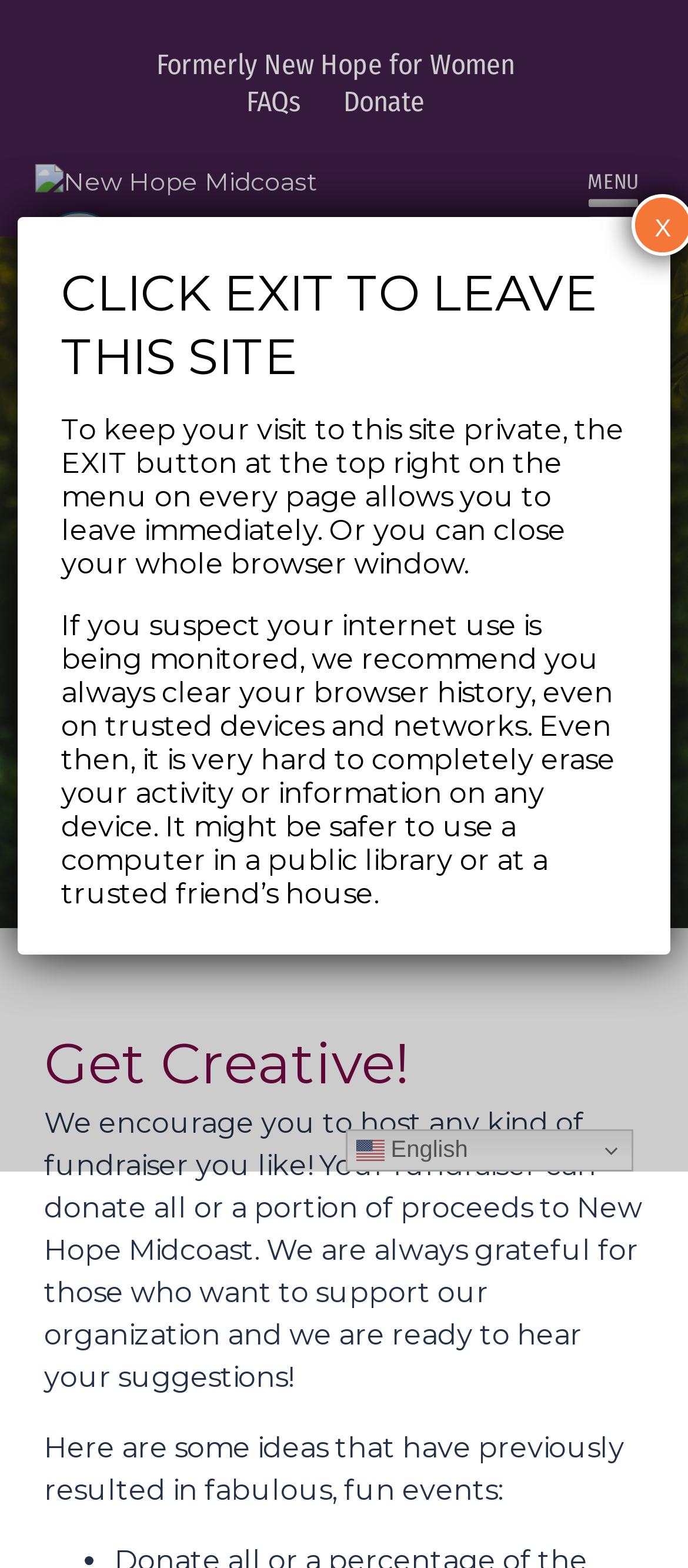Use a single word or phrase to answer the question: 
What is the suggested alternative to using a personal device?

Use a public library computer